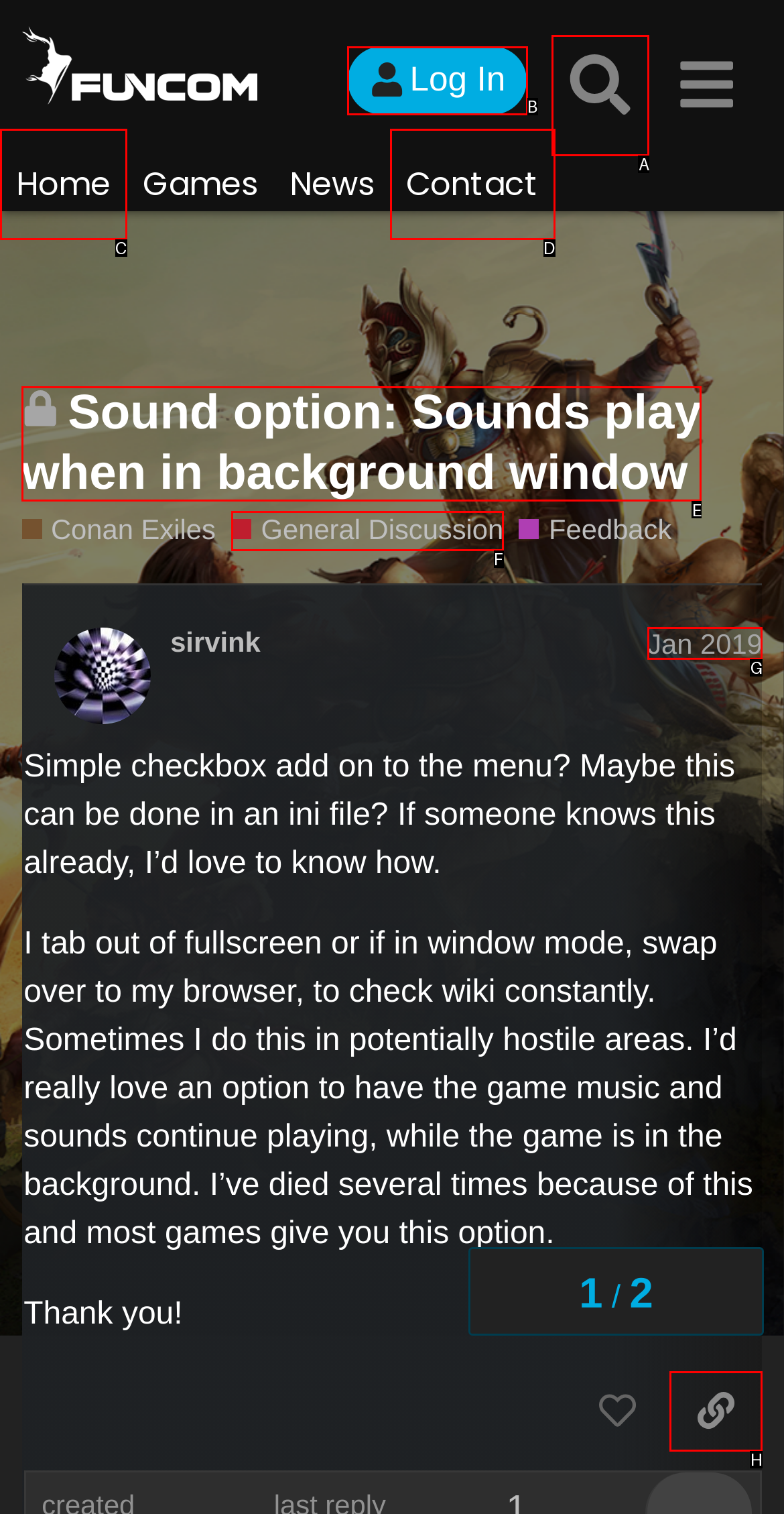Tell me which option best matches the description: General Discussion
Answer with the option's letter from the given choices directly.

F